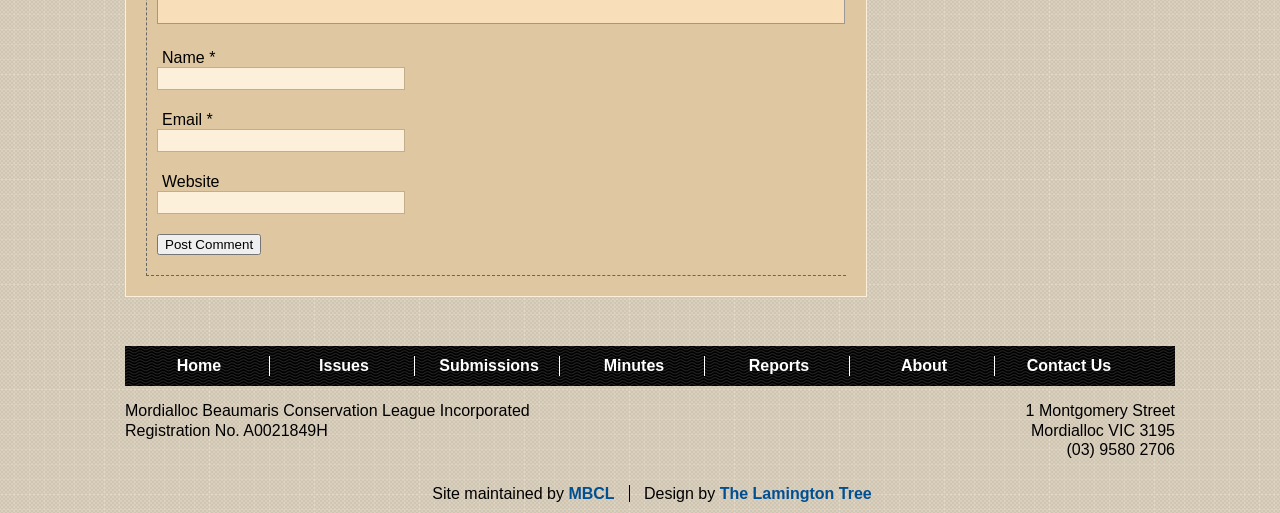Locate the bounding box coordinates of the element that needs to be clicked to carry out the instruction: "Go to the Home page". The coordinates should be given as four float numbers ranging from 0 to 1, i.e., [left, top, right, bottom].

[0.138, 0.697, 0.173, 0.73]